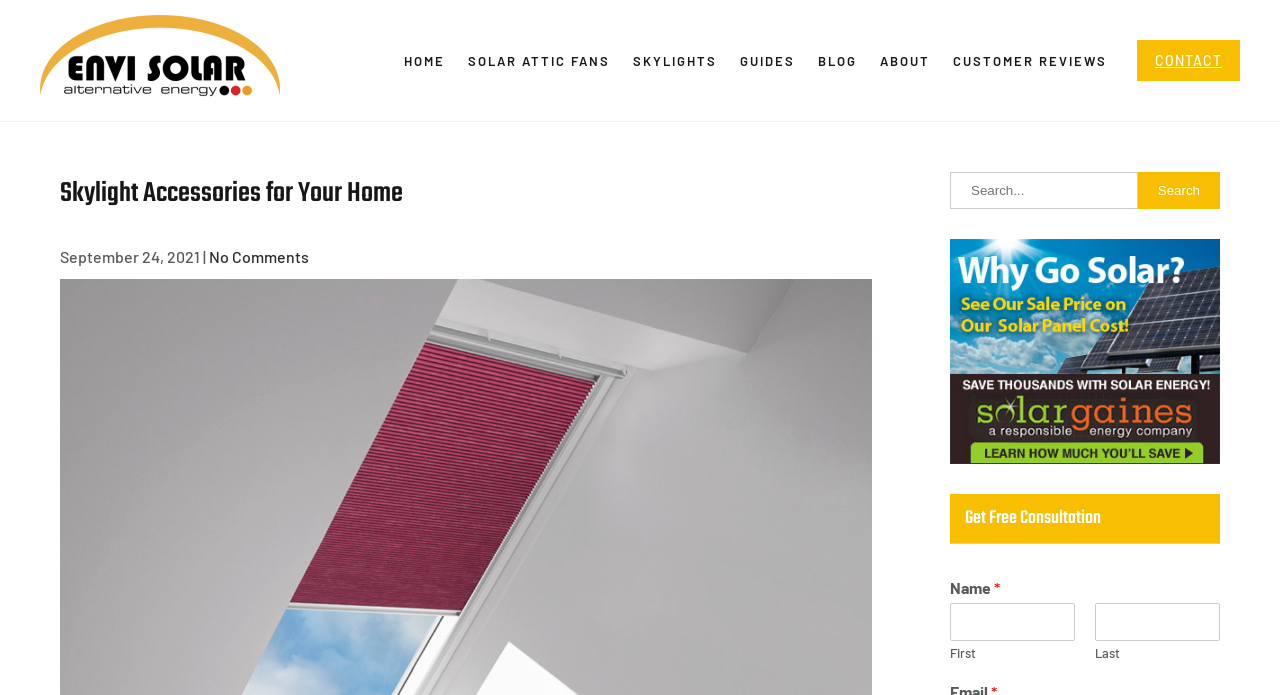Give a one-word or short phrase answer to the question: 
What is the purpose of the form on the right side?

Get Free Consultation